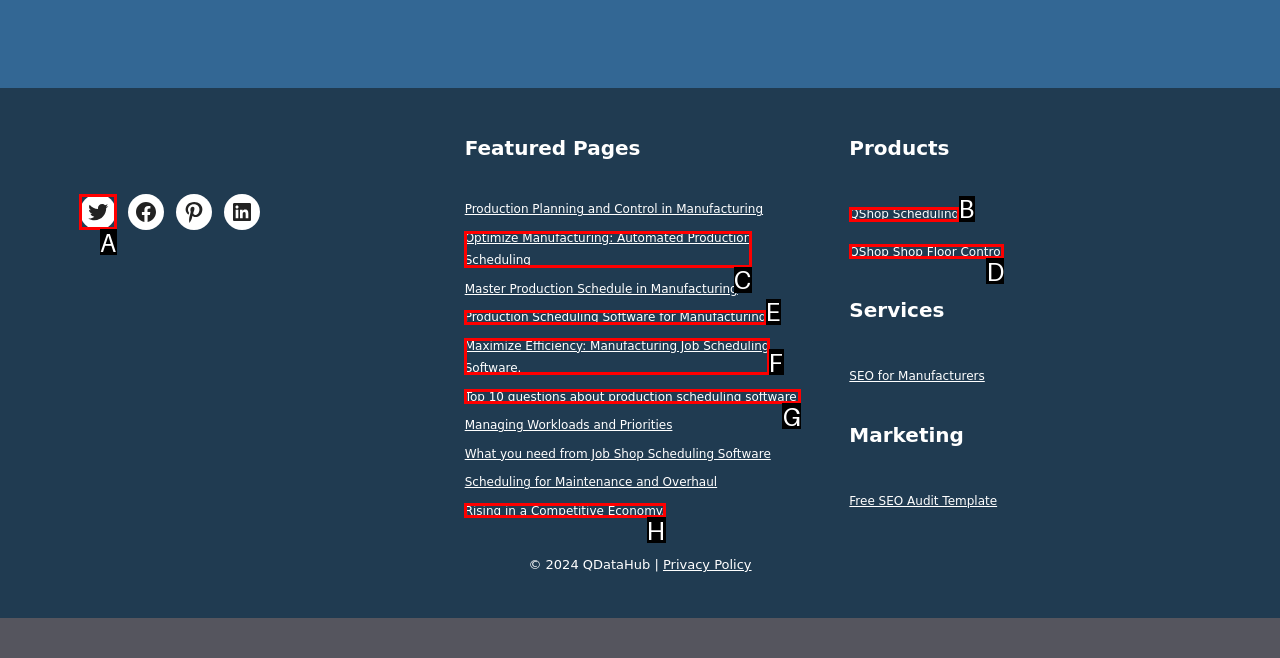Identify the HTML element to click to fulfill this task: View Twitter page
Answer with the letter from the given choices.

A